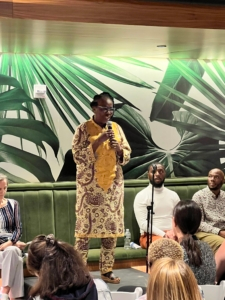Give a detailed account of the elements present in the image.

At the Johnson & Johnson Foundation’s UNGA event, Liberia's Country Director Marion Subah takes the stage, passionately addressing the audience on the critical issues of community health. Dressed in a vibrant yellow attire adorned with intricate patterns, she stands confidently while holding the microphone, emphasizing the importance of empowering local solutions to health challenges. Behind her, a lush backdrop of green leaves adds a natural touch to the setting, symbolizing growth and renewal in health care. The attentive listeners, including other panelists, reflect the diverse voices engaged in this vital discussion, echoing the shared commitment to addressing pressing health inequities in Liberia and beyond.